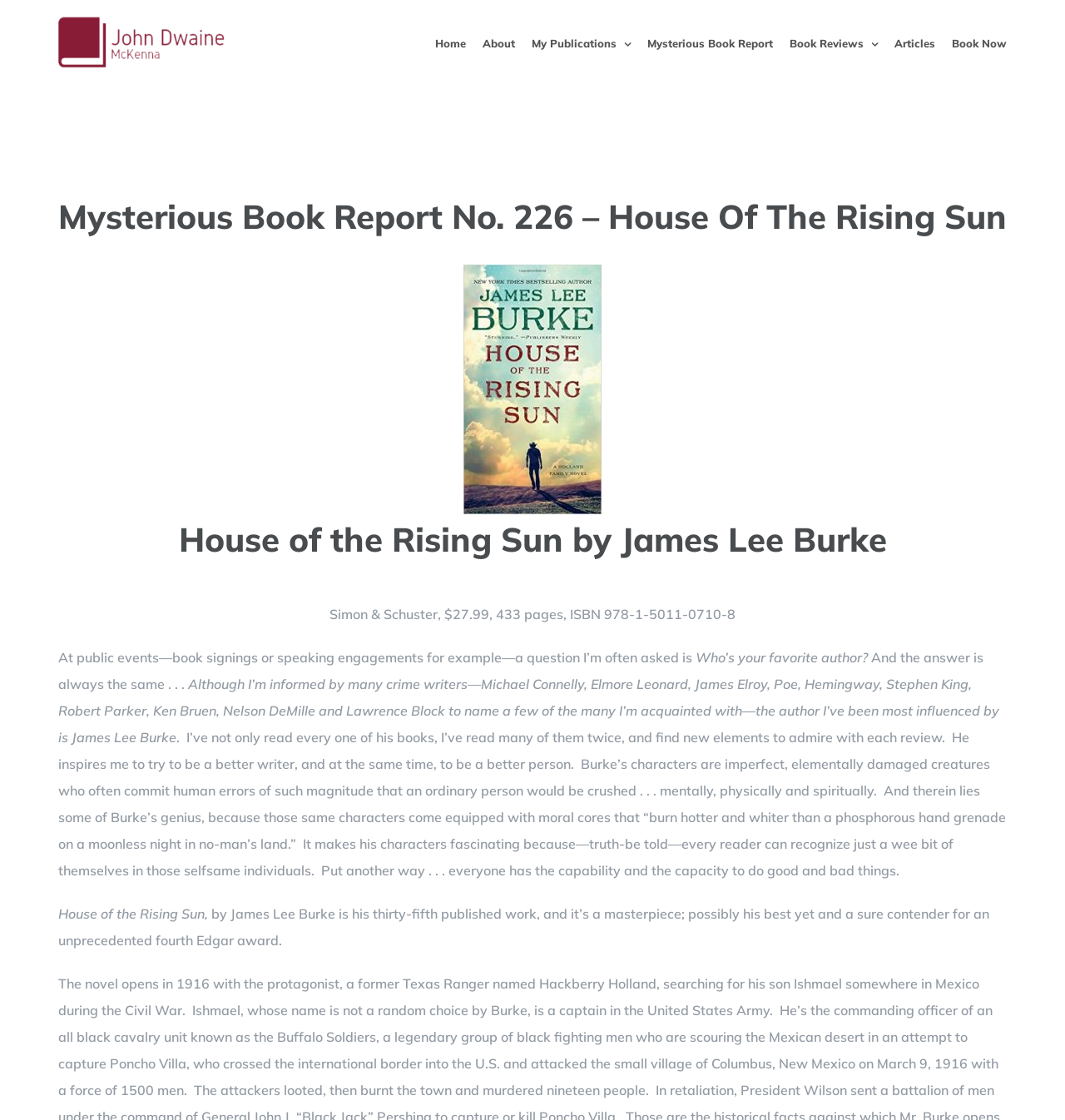Who is the author of the book?
Please use the visual content to give a single word or phrase answer.

James Lee Burke